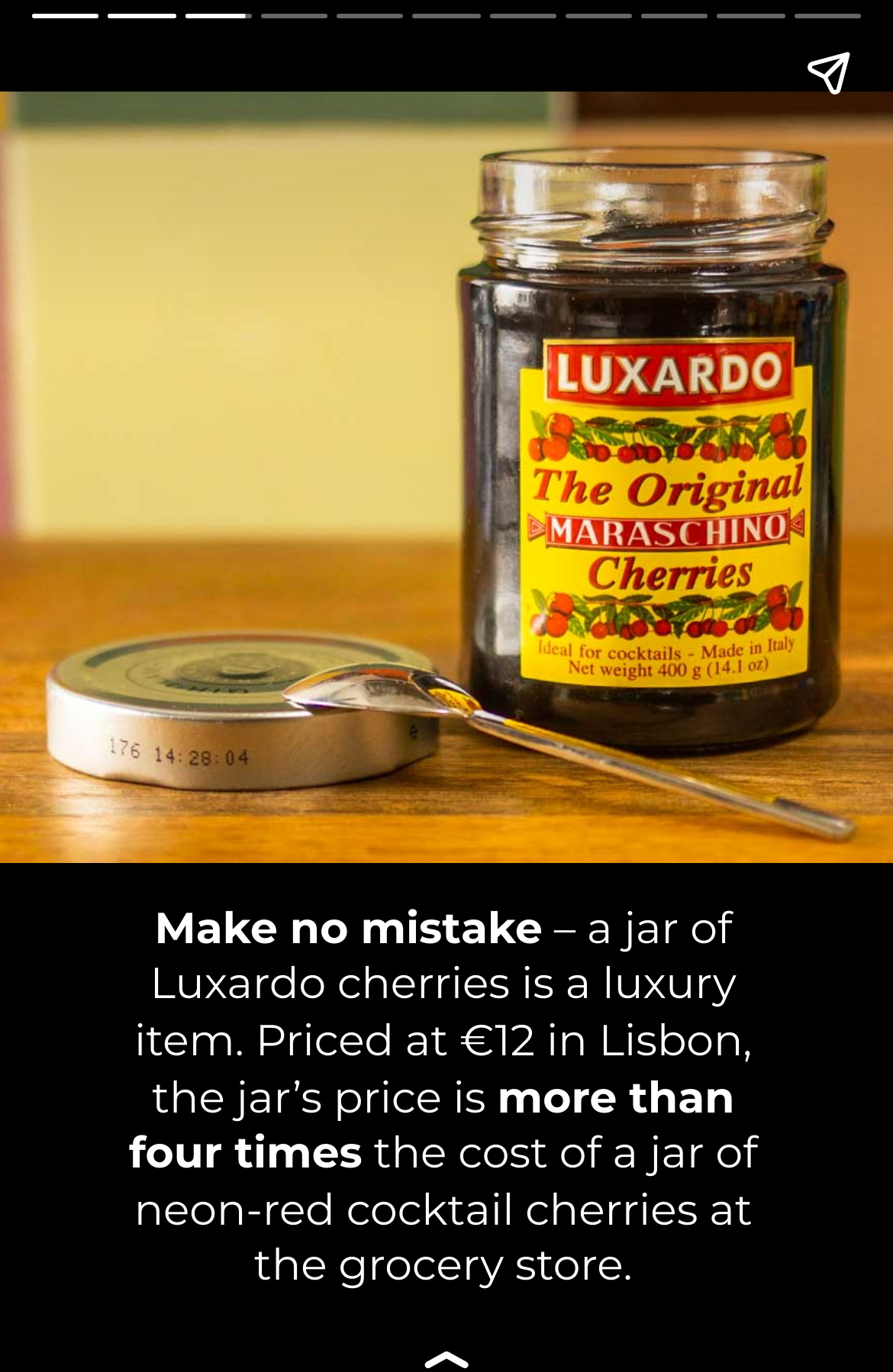Identify and extract the main heading from the webpage.

5 Ways to Use Luxardo Cherries